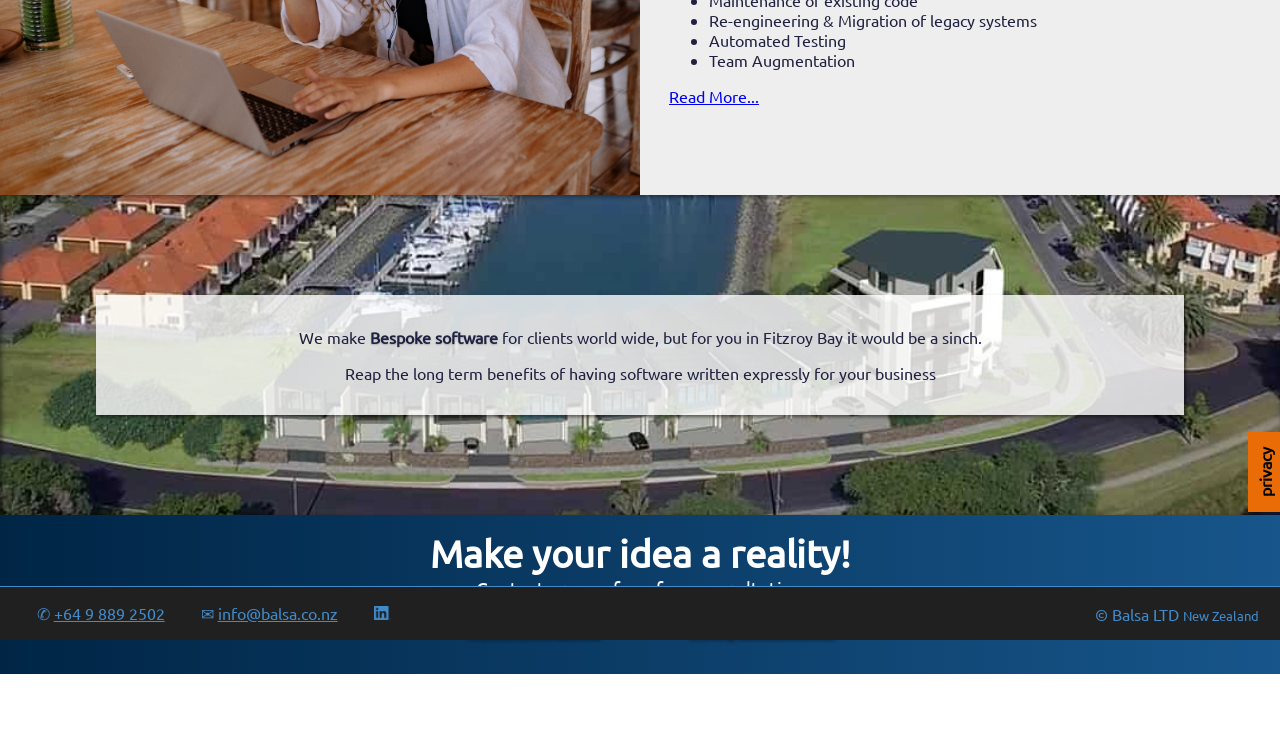Predict the bounding box of the UI element based on the description: "New Zealand". The coordinates should be four float numbers between 0 and 1, formatted as [left, top, right, bottom].

[0.924, 0.822, 0.984, 0.845]